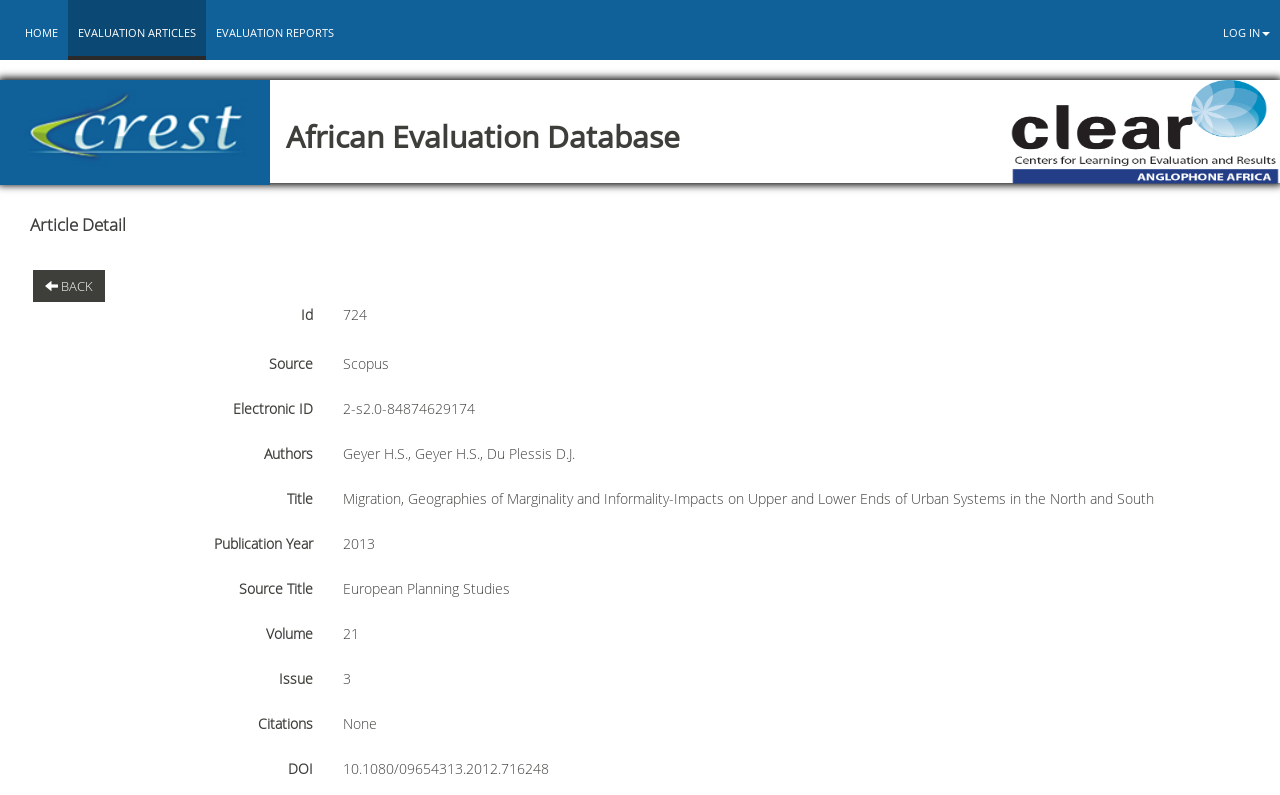Using the provided element description "Evaluation Reports", determine the bounding box coordinates of the UI element.

[0.161, 0.003, 0.269, 0.081]